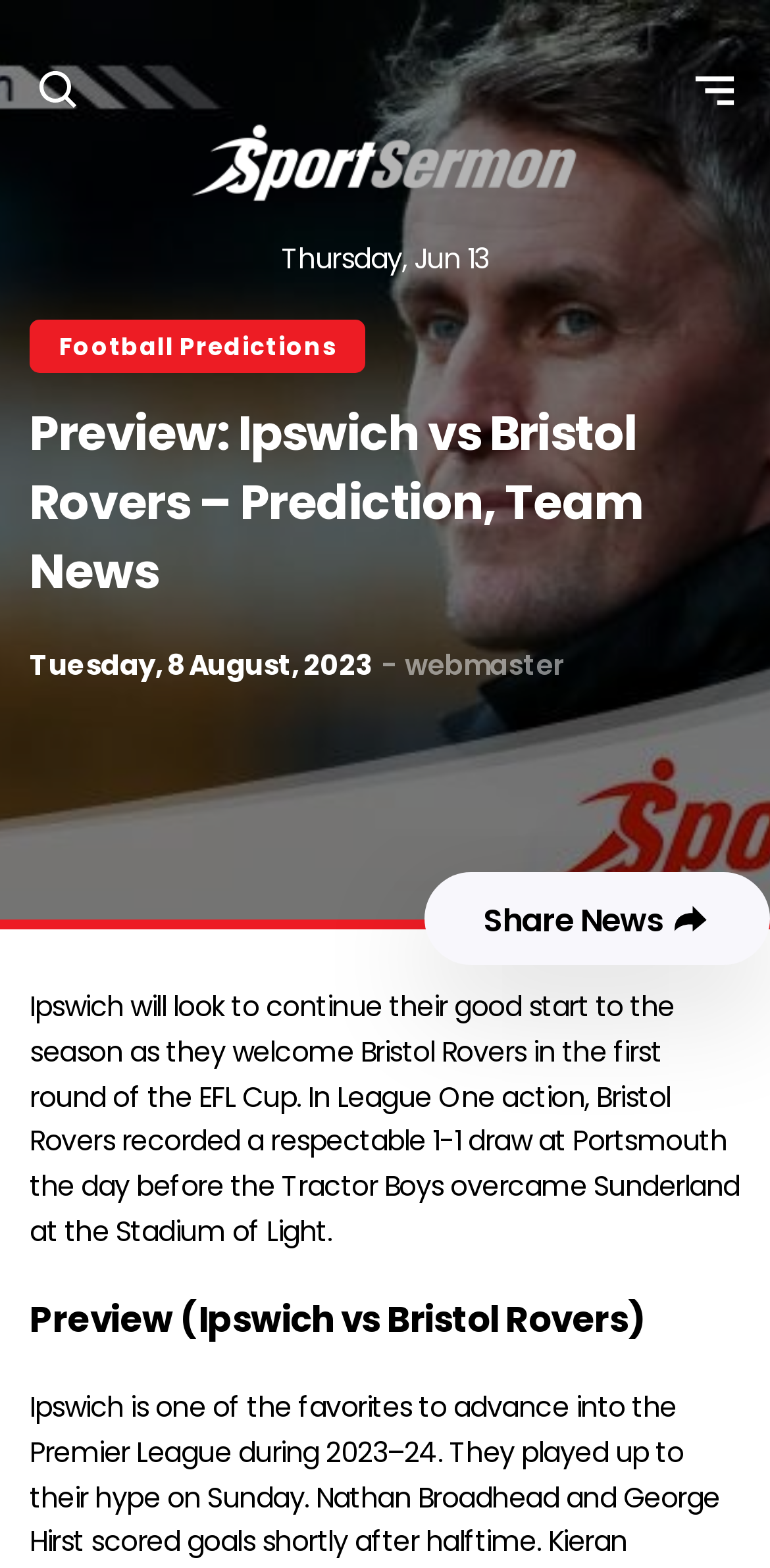Please reply with a single word or brief phrase to the question: 
What is the position of the 'Share News' link on the webpage?

bottom right